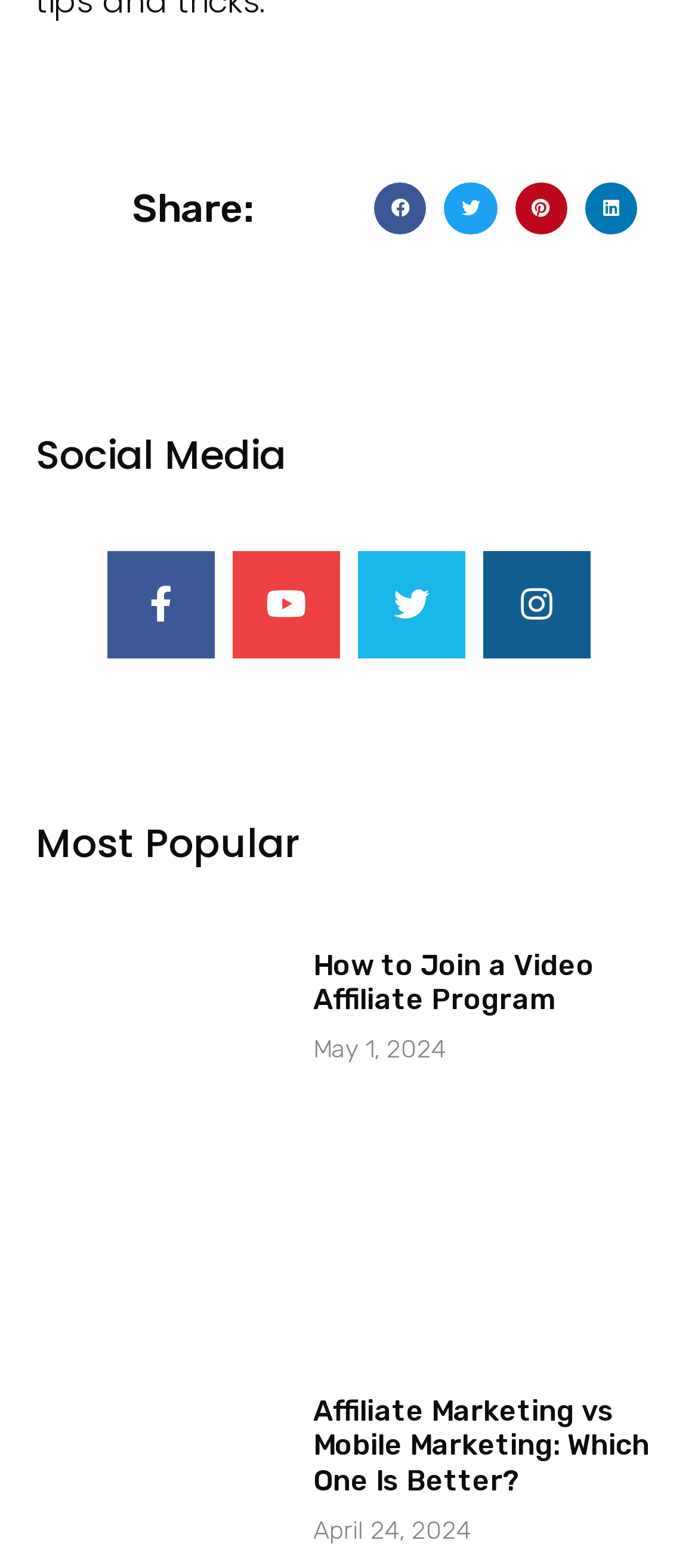Review the image closely and give a comprehensive answer to the question: How many social media platforms are available for sharing?

I counted the number of social media platforms available for sharing, which are Facebook, Twitter, Pinterest, and LinkedIn, and found that there are 4 platforms.